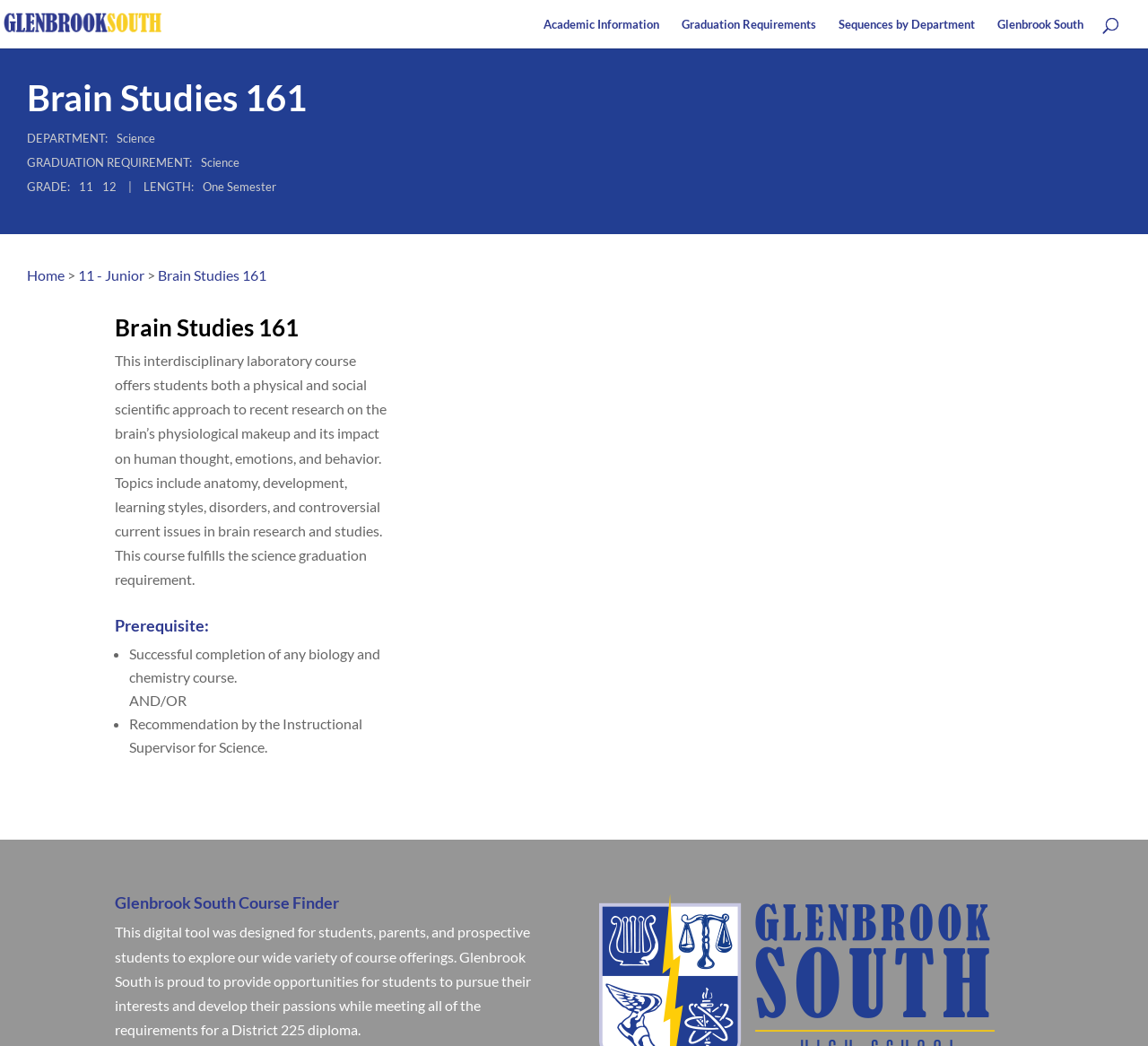Provide the bounding box coordinates of the HTML element this sentence describes: "Glenbrook South". The bounding box coordinates consist of four float numbers between 0 and 1, i.e., [left, top, right, bottom].

[0.869, 0.017, 0.944, 0.046]